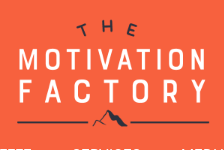Describe all the elements in the image extensively.

The image prominently features the logo of "The Motivation Factory," set against a vibrant orange background. The design emphasizes the brand's focus on motivation and inspiration, with the text arranged in a bold, modern font that conveys energy and positivity. Accompanying the name is a subtle graphic element resembling a mountain peak, symbolizing aspiration and overcoming challenges. This logo encapsulates the mission of The Motivation Factory, which aims to empower individuals through motivational speaking and various related services.